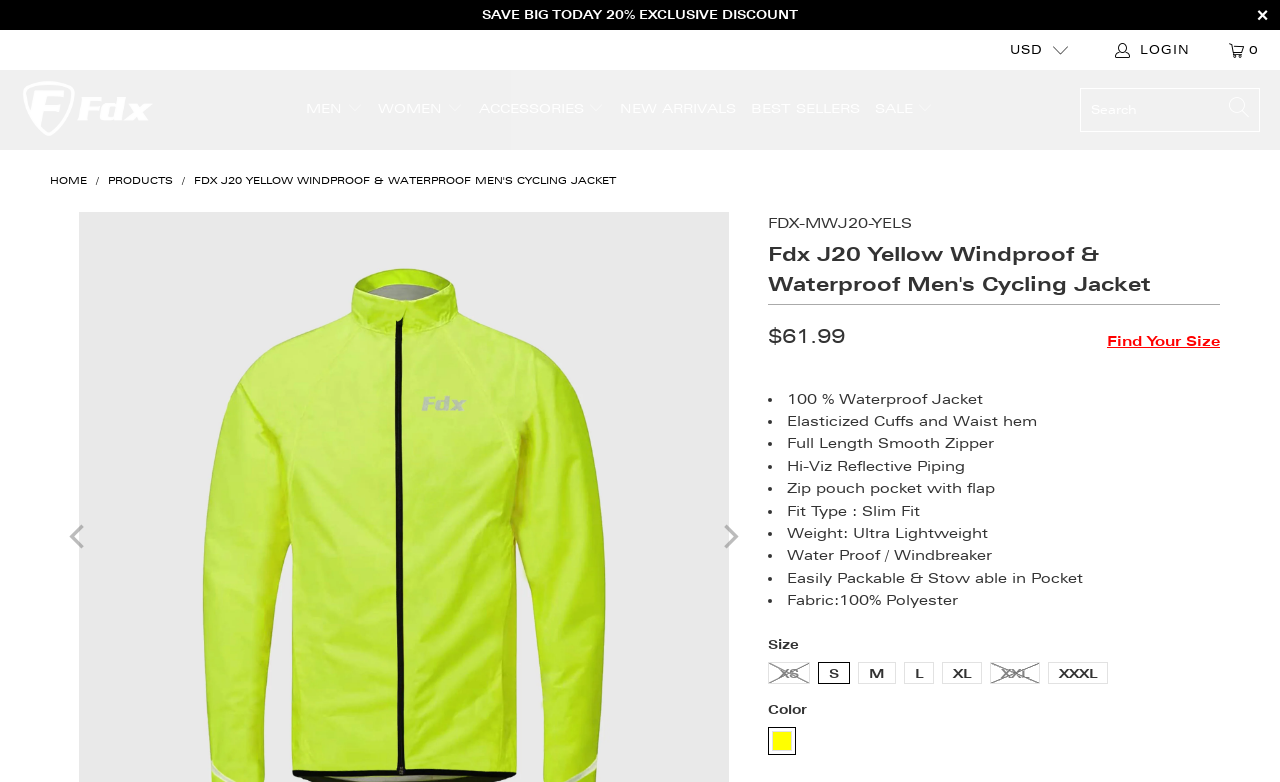Provide the bounding box coordinates of the HTML element this sentence describes: "WOMEN". The bounding box coordinates consist of four float numbers between 0 and 1, i.e., [left, top, right, bottom].

[0.296, 0.11, 0.362, 0.171]